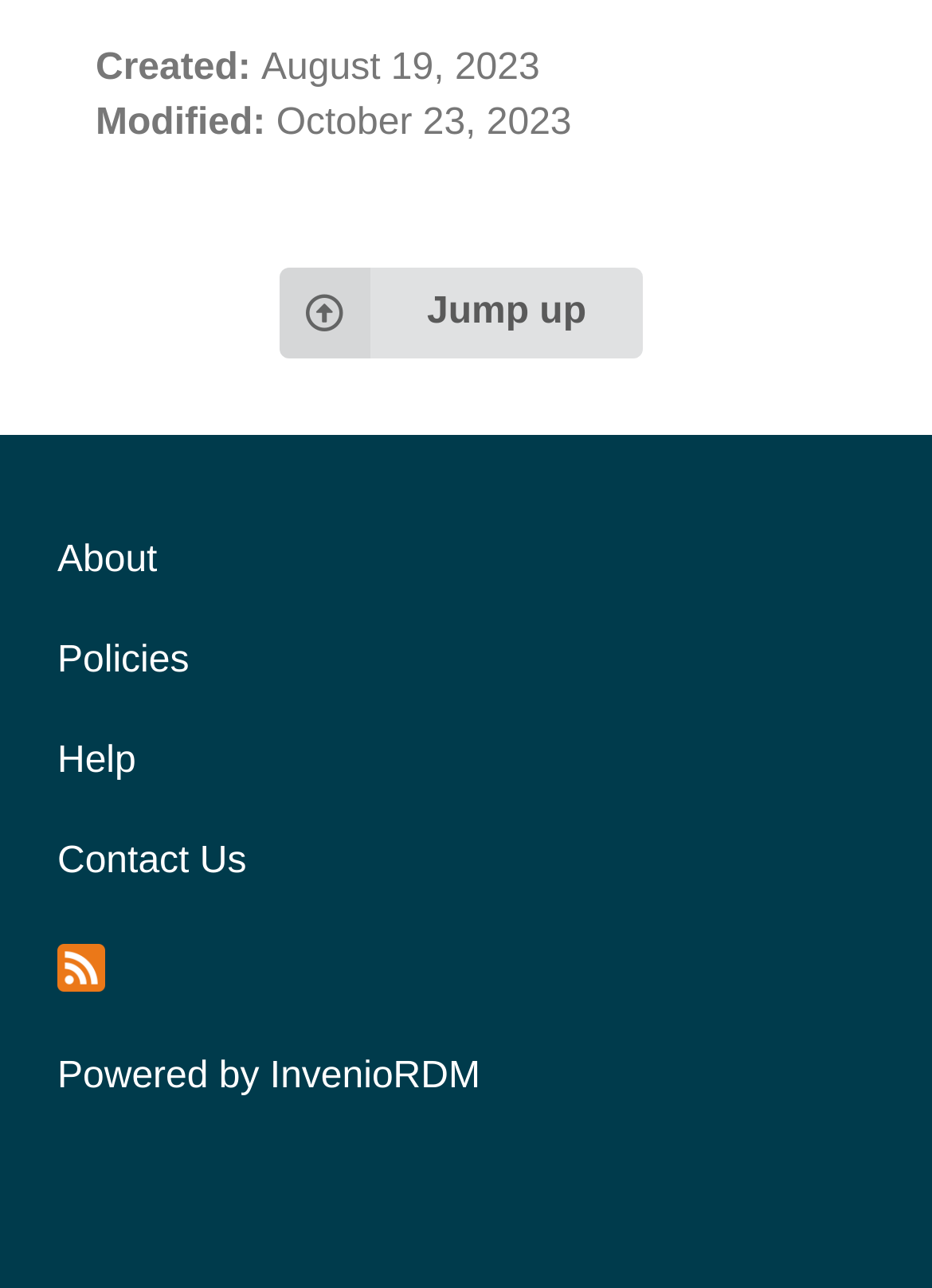How many links are available in the footer section?
Look at the image and construct a detailed response to the question.

The footer section is located at the bottom of the page and contains several links. There are links to 'About', 'Policies', 'Help', 'Contact Us', and 'RSS', which makes a total of 5 links.